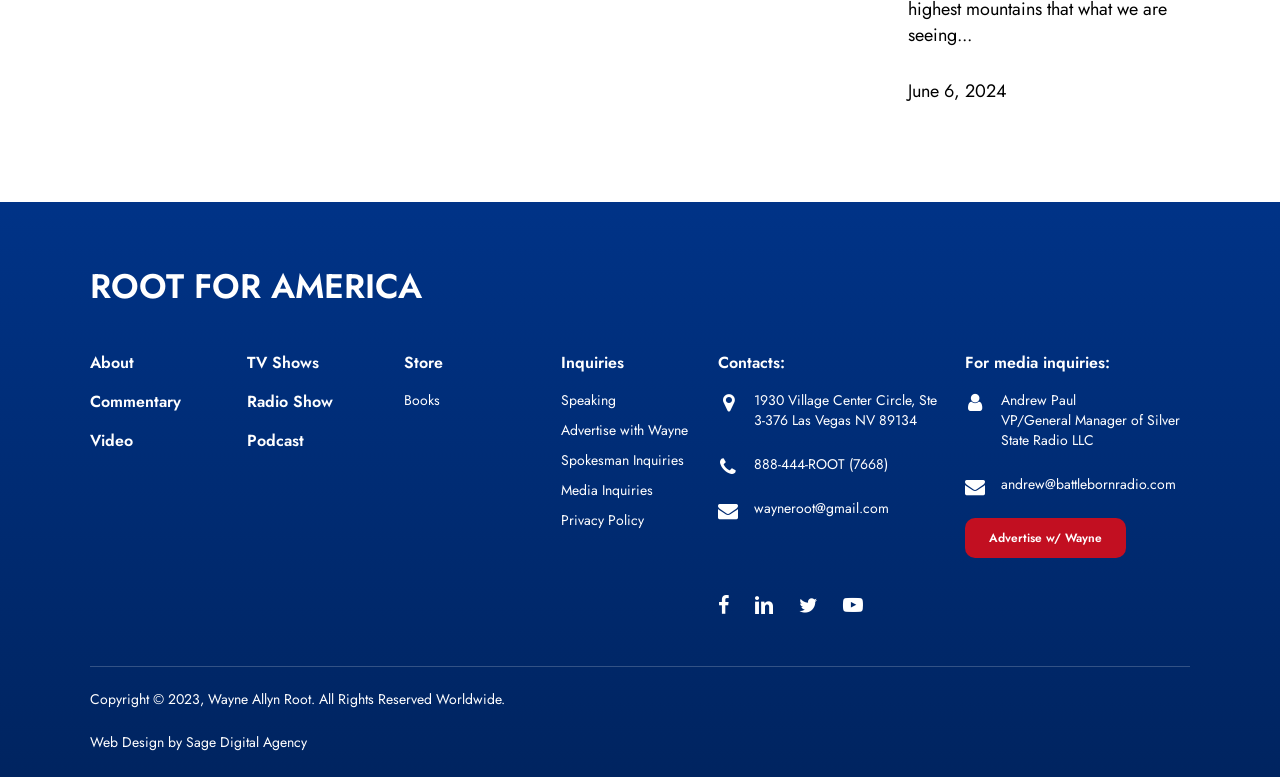Please determine the bounding box coordinates of the section I need to click to accomplish this instruction: "Click on About".

[0.071, 0.452, 0.105, 0.482]